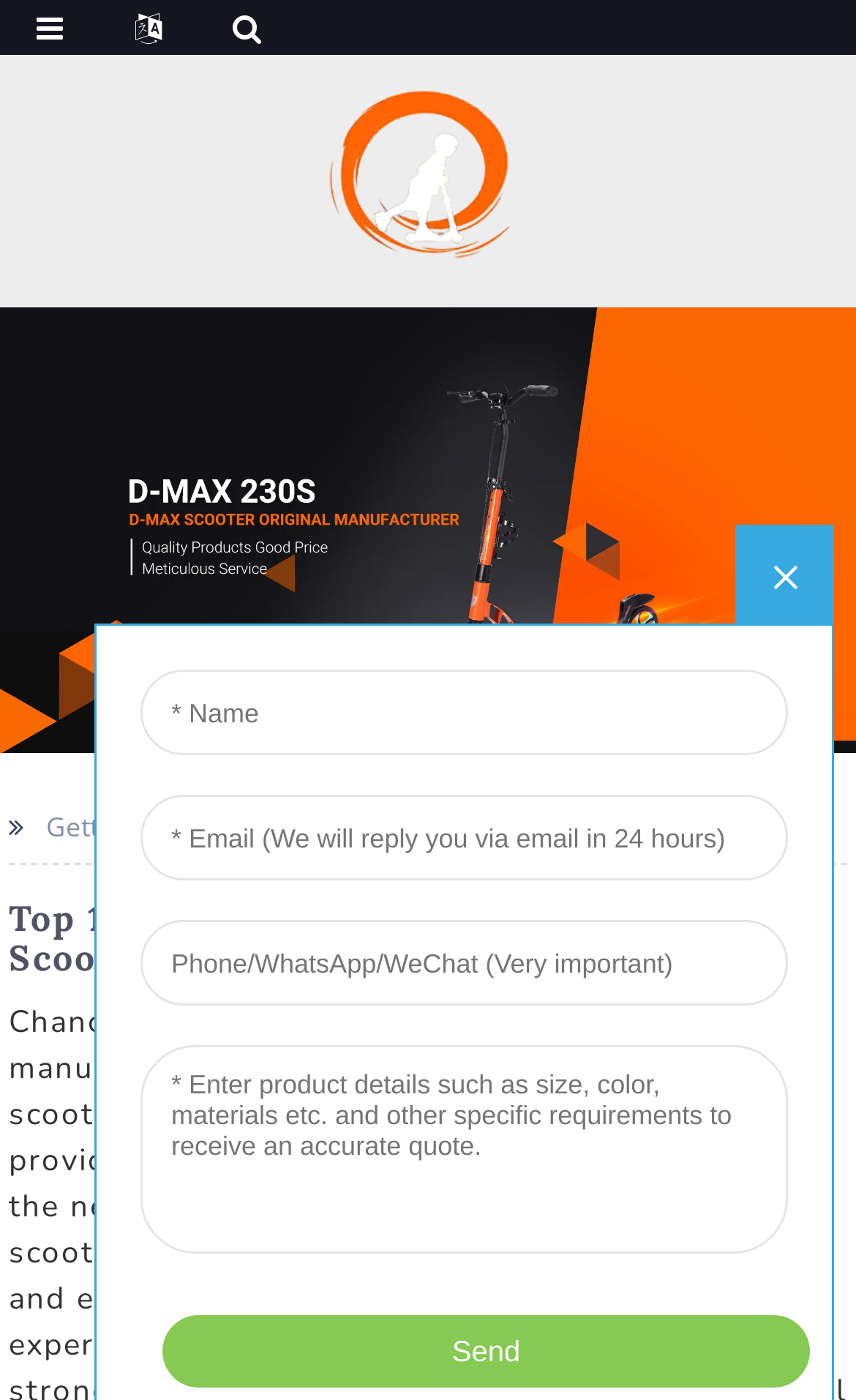Please reply to the following question using a single word or phrase: 
How many sections are there on the top part of the webpage?

2